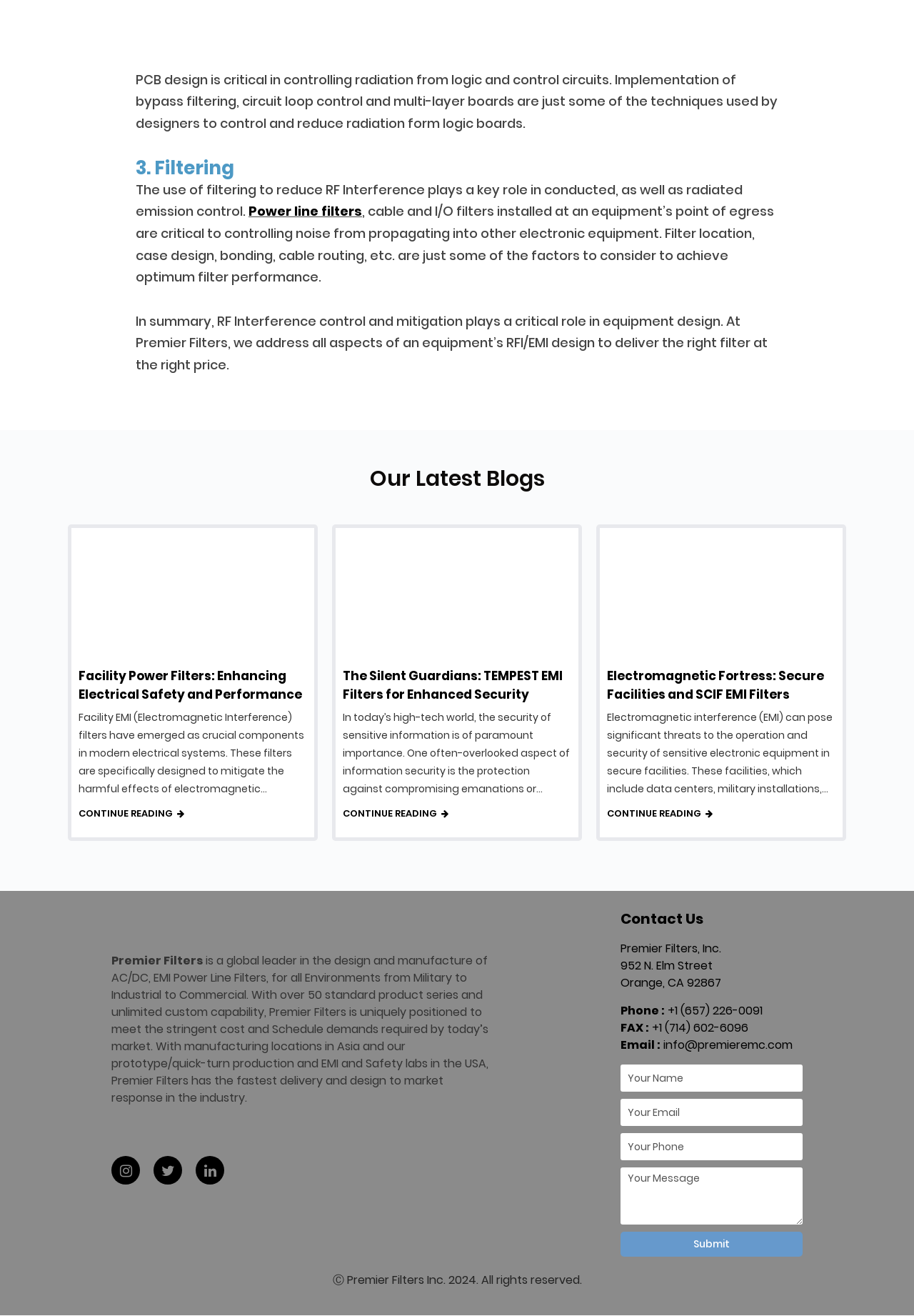Find the bounding box coordinates of the element's region that should be clicked in order to follow the given instruction: "Visit the 'Contact Us' page". The coordinates should consist of four float numbers between 0 and 1, i.e., [left, top, right, bottom].

[0.679, 0.692, 0.878, 0.705]